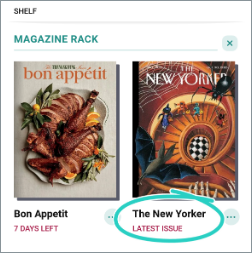How many days are left for the 'Bon Appetit' magazine?
Please answer the question with a detailed response using the information from the screenshot.

The question asks for the number of days left for the 'Bon Appetit' magazine. By examining the image, we can see that there is a note next to the 'Bon Appetit' magazine indicating that it has '7 DAYS LEFT'.